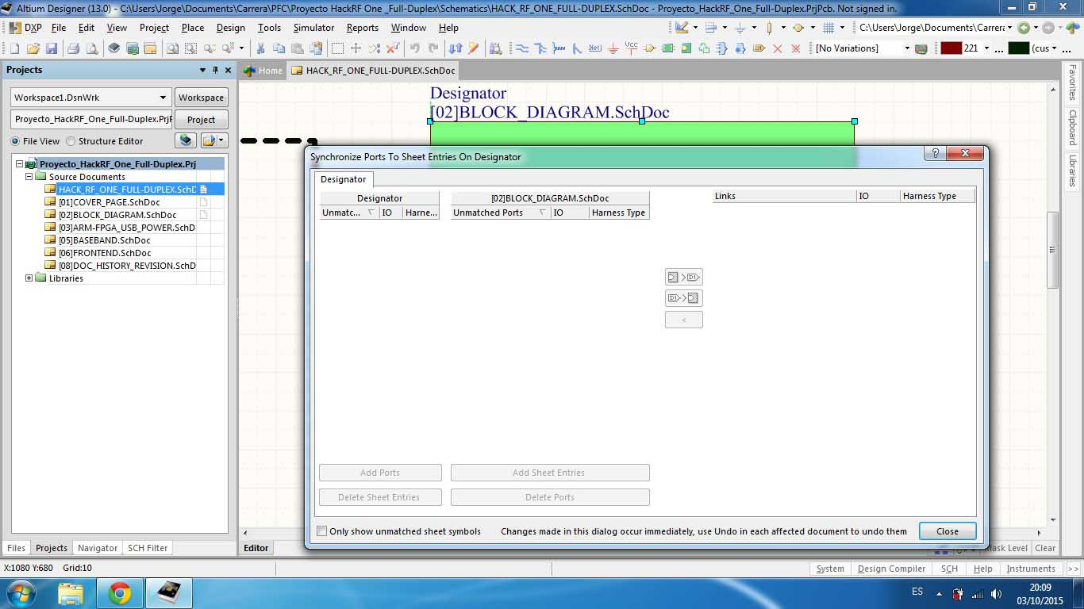Respond to the question with just a single word or phrase: 
What is the type of file titled 'BLOCK_DIAGRAM.SchDoc'?

Schematic document